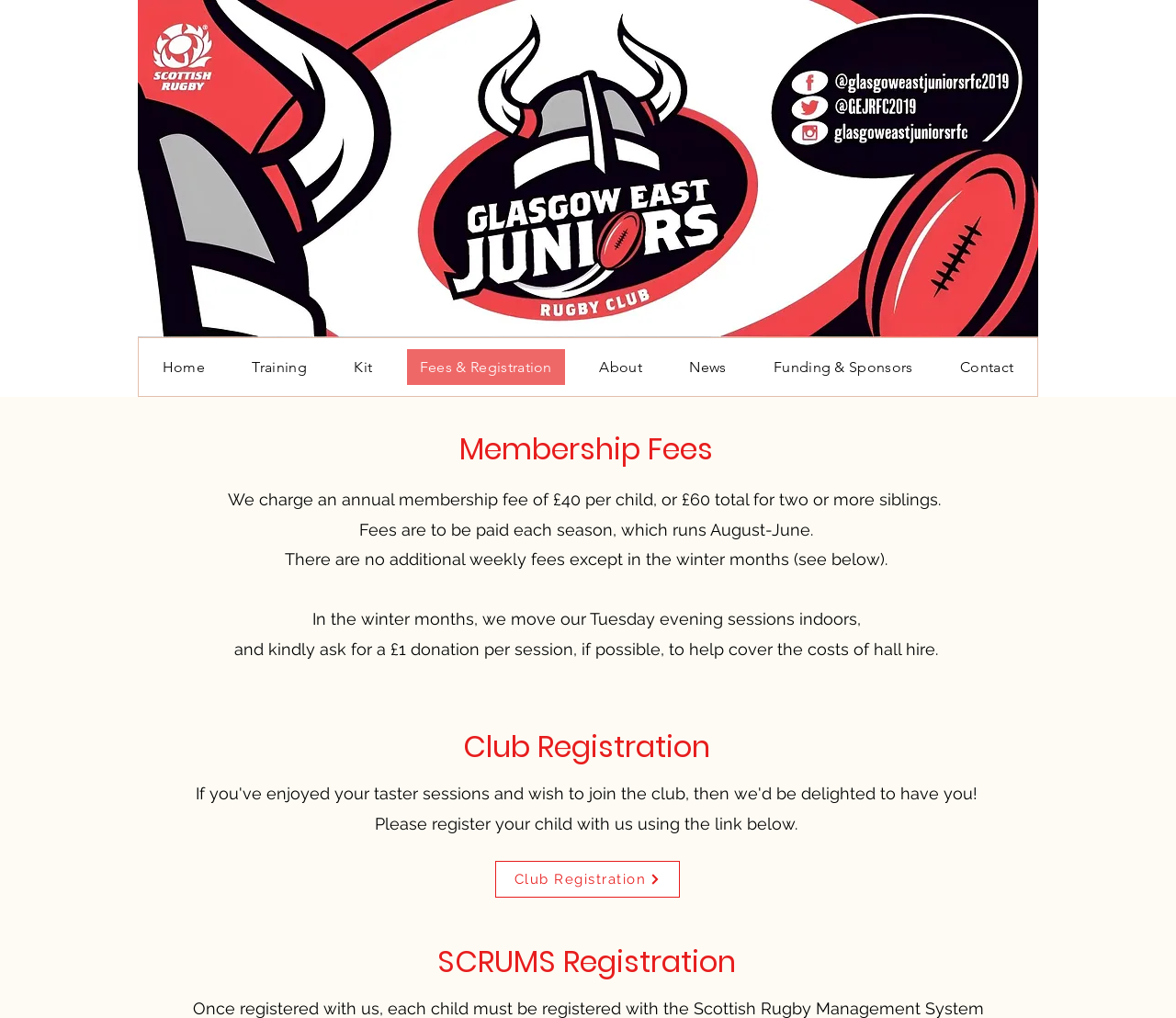Provide a brief response to the question below using one word or phrase:
How much is the total fee for two or more siblings?

£60